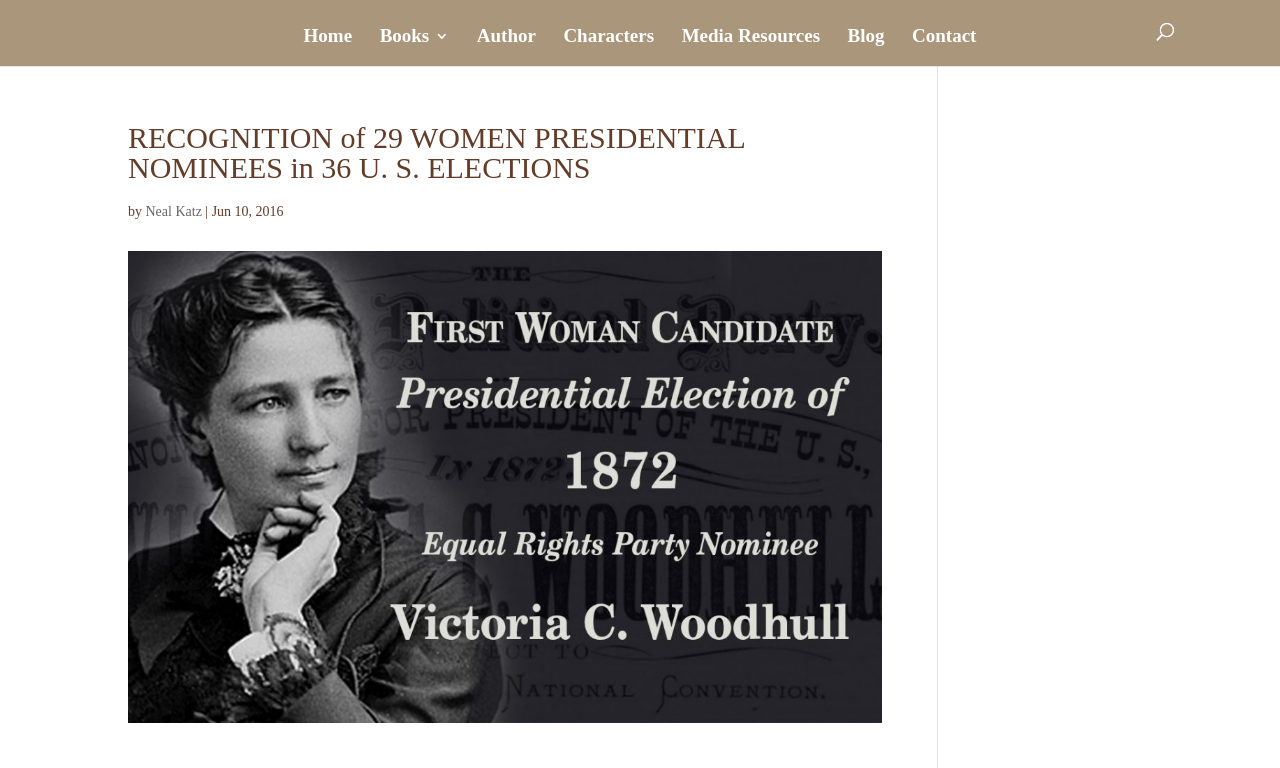Determine the coordinates of the bounding box for the clickable area needed to execute this instruction: "read blog posts".

[0.662, 0.037, 0.691, 0.086]